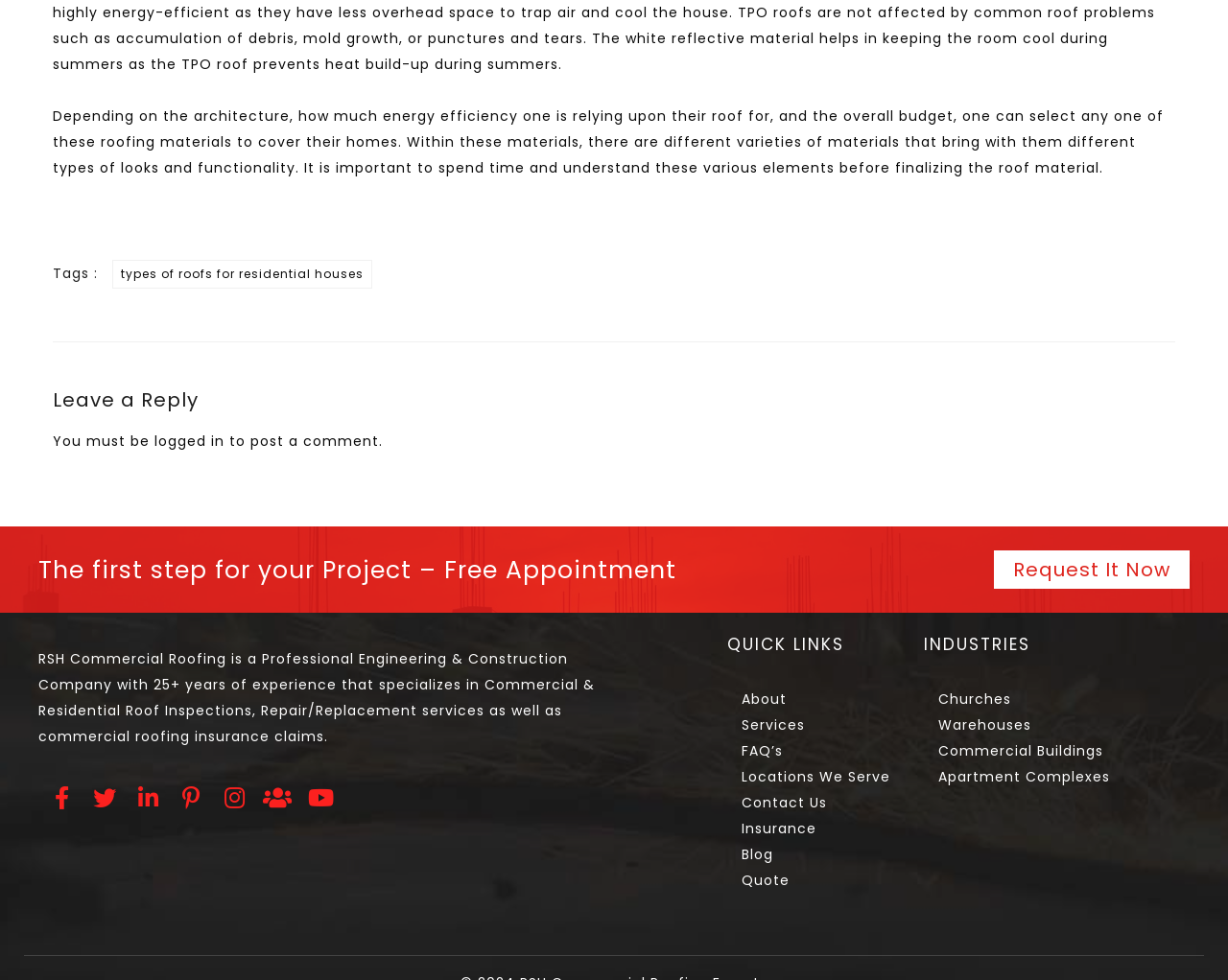Determine the bounding box coordinates of the clickable region to follow the instruction: "Click on 'types of roofs for residential houses'".

[0.091, 0.266, 0.303, 0.295]